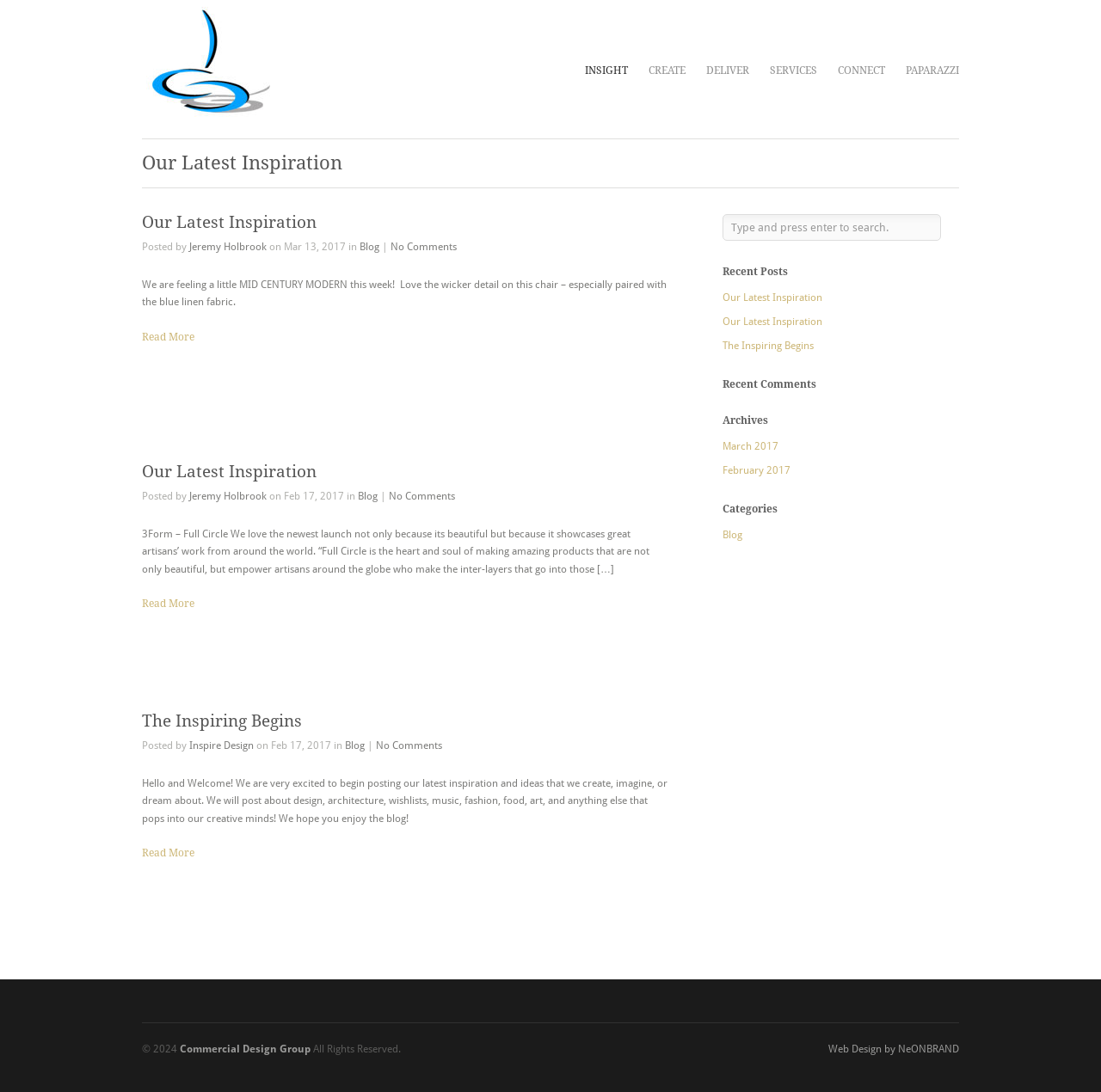Determine the bounding box coordinates of the target area to click to execute the following instruction: "Search for something."

None